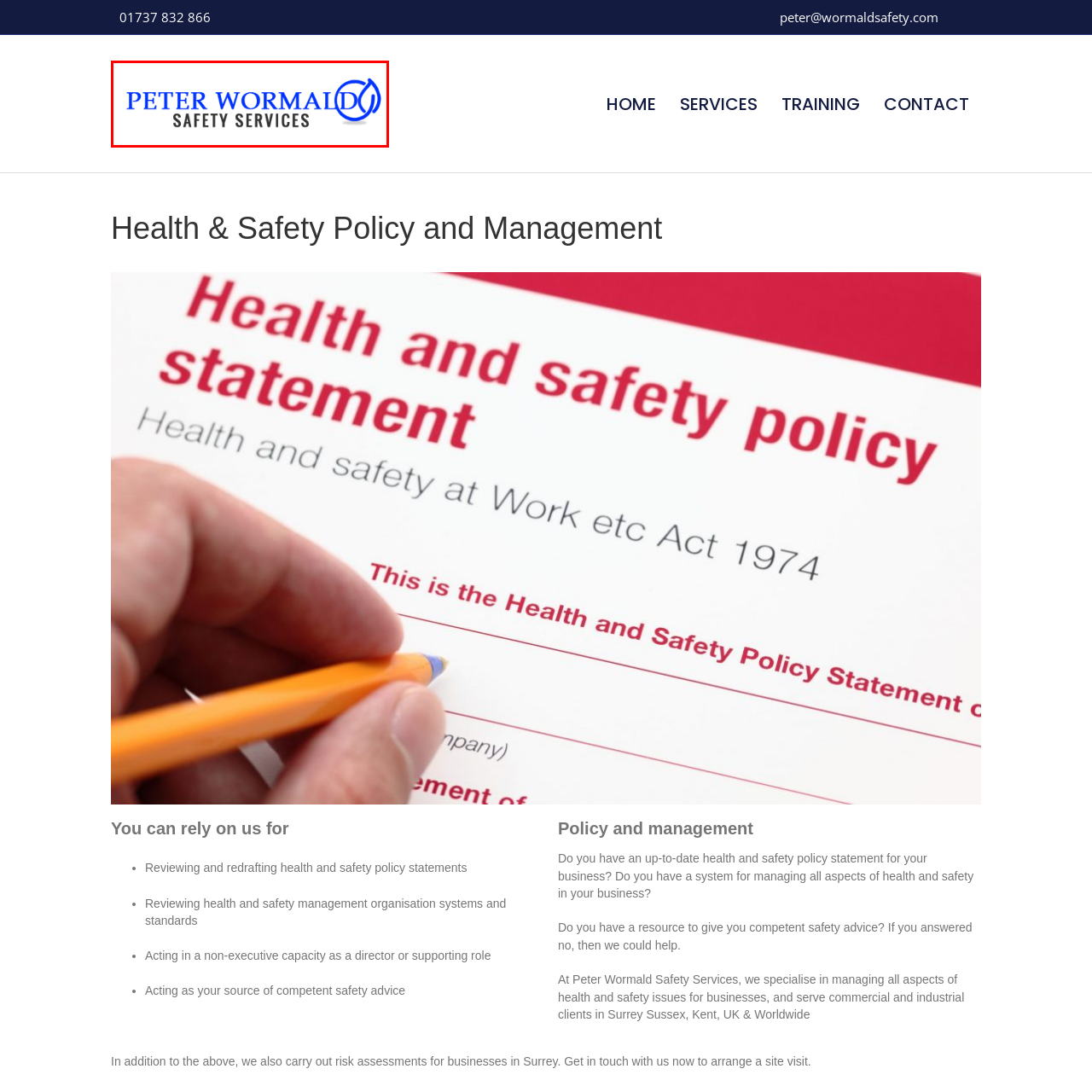Carefully scrutinize the image within the red border and generate a detailed answer to the following query, basing your response on the visual content:
What is the color of the font used for 'SAFETY SERVICES'?

The question asks about the color of the font used for the text 'SAFETY SERVICES' in the logo. Upon examining the logo, it is clear that the font used for 'SAFETY SERVICES' is sleek and dark gray, enhancing the overall visual impact of the logo.